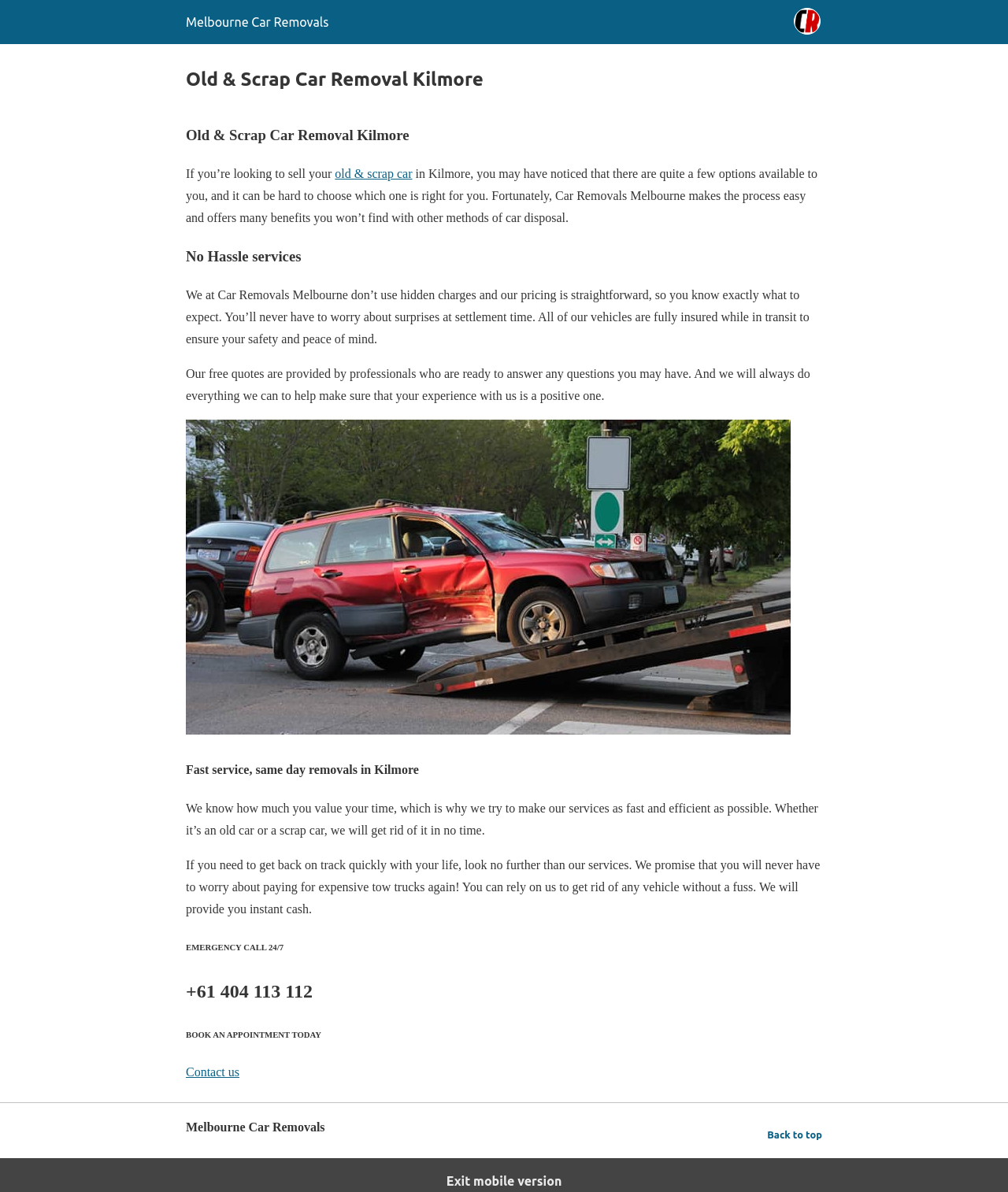Please extract and provide the main headline of the webpage.

Old & Scrap Car Removal Kilmore